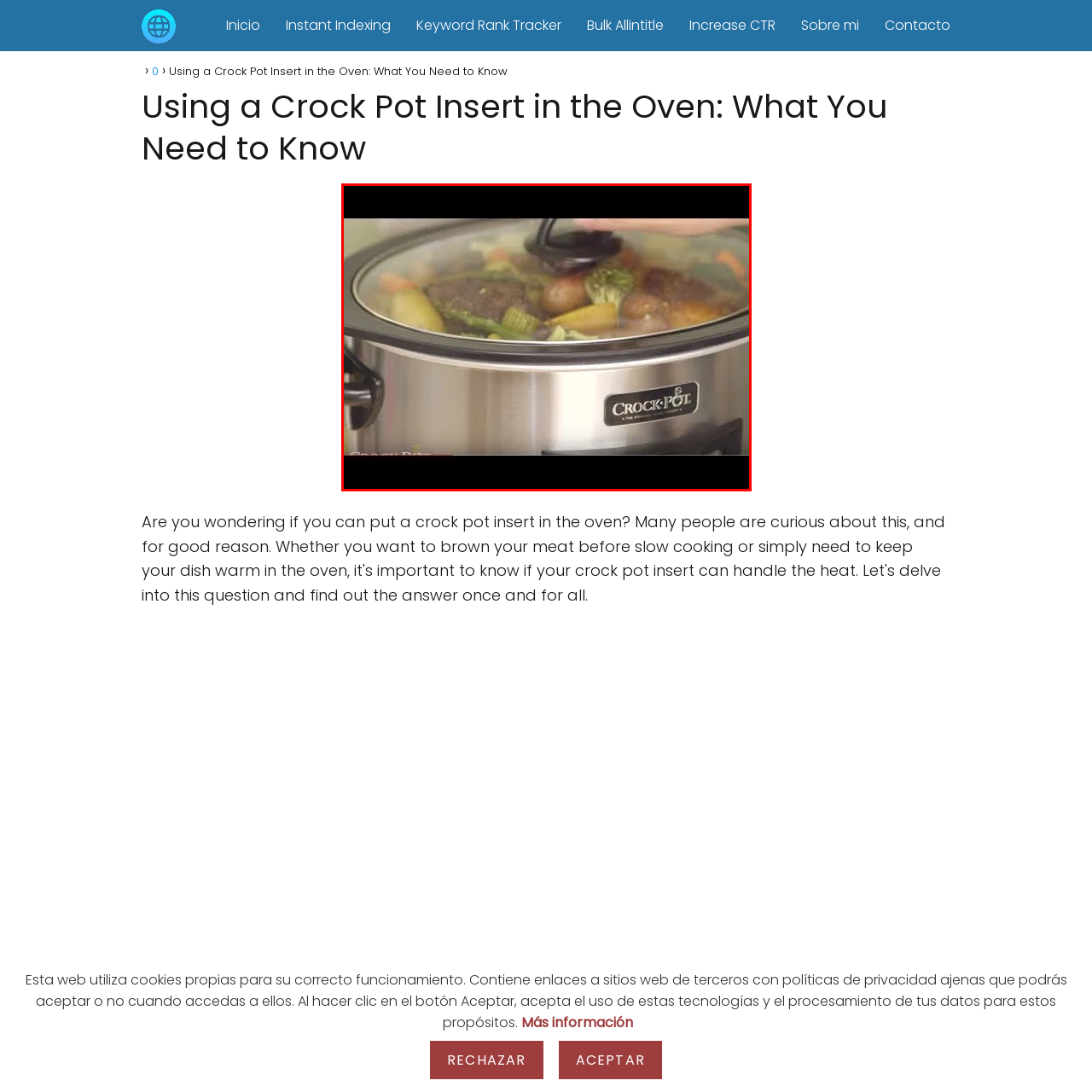View the element within the red boundary, What is being lifted in the image? 
Deliver your response in one word or phrase.

Glass lid